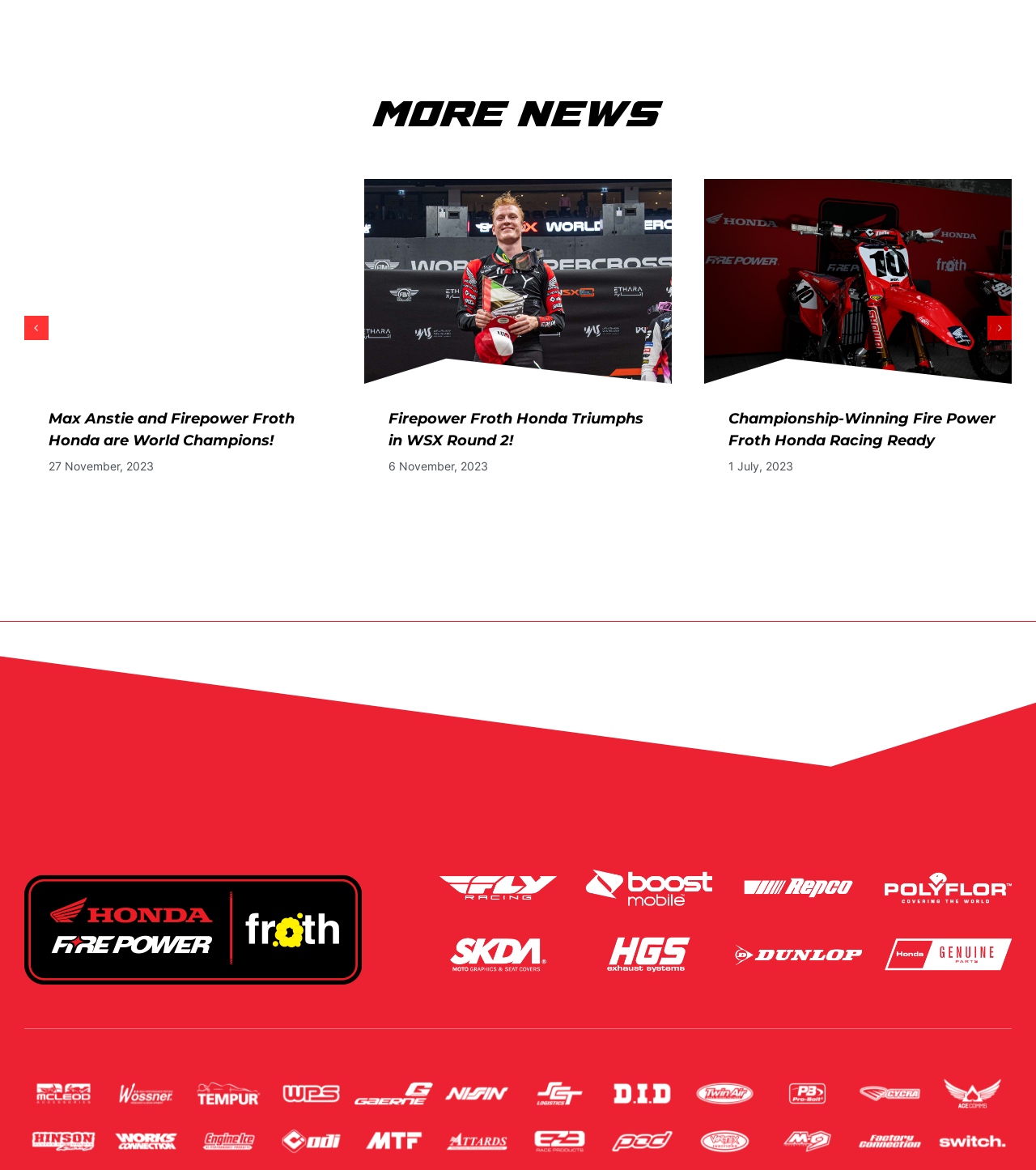Please find the bounding box coordinates of the element that you should click to achieve the following instruction: "Click on the 'MORE NEWS' button". The coordinates should be presented as four float numbers between 0 and 1: [left, top, right, bottom].

[0.362, 0.084, 0.638, 0.118]